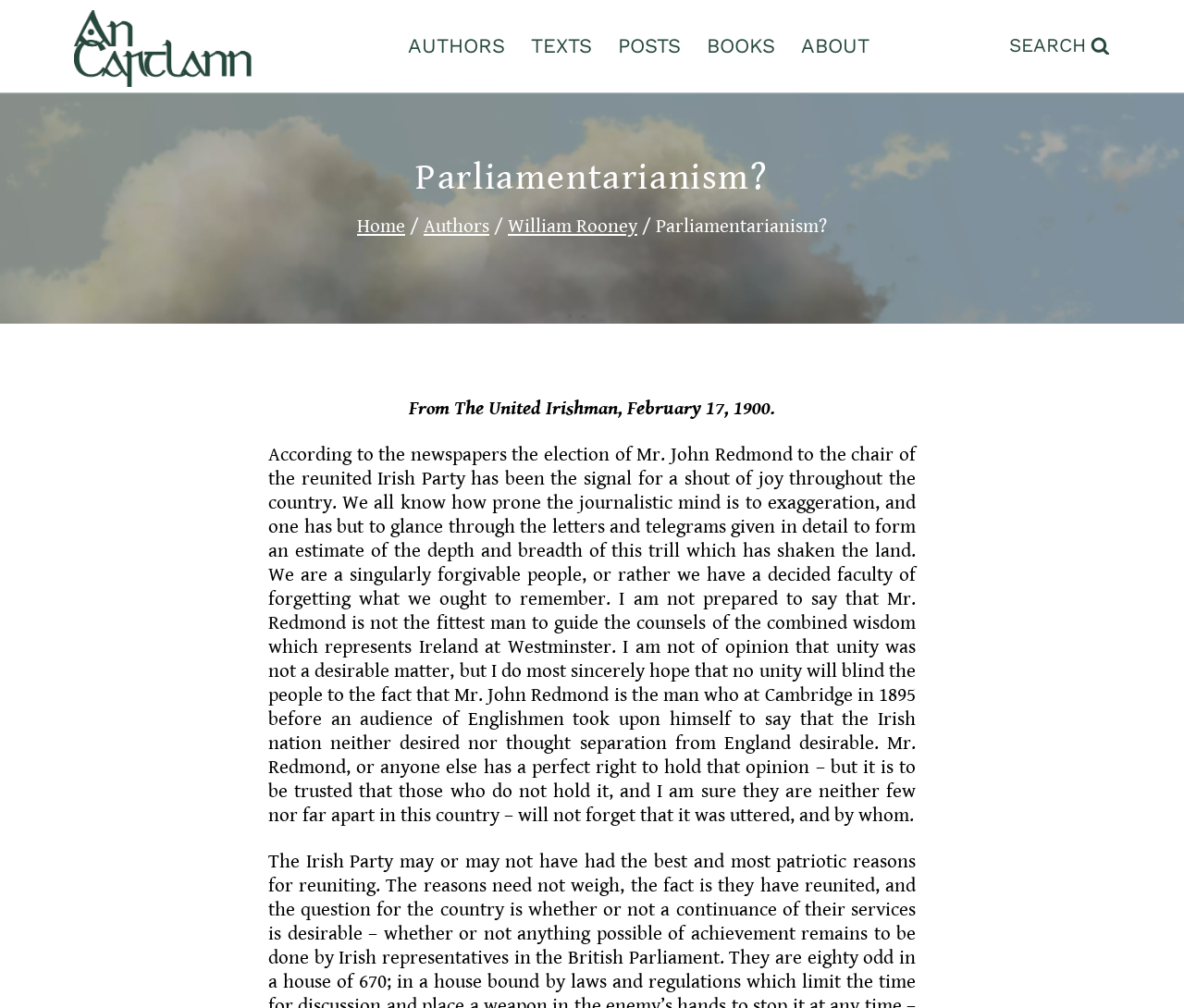Please provide a brief answer to the question using only one word or phrase: 
What is the topic of the article?

Parliamentarianism